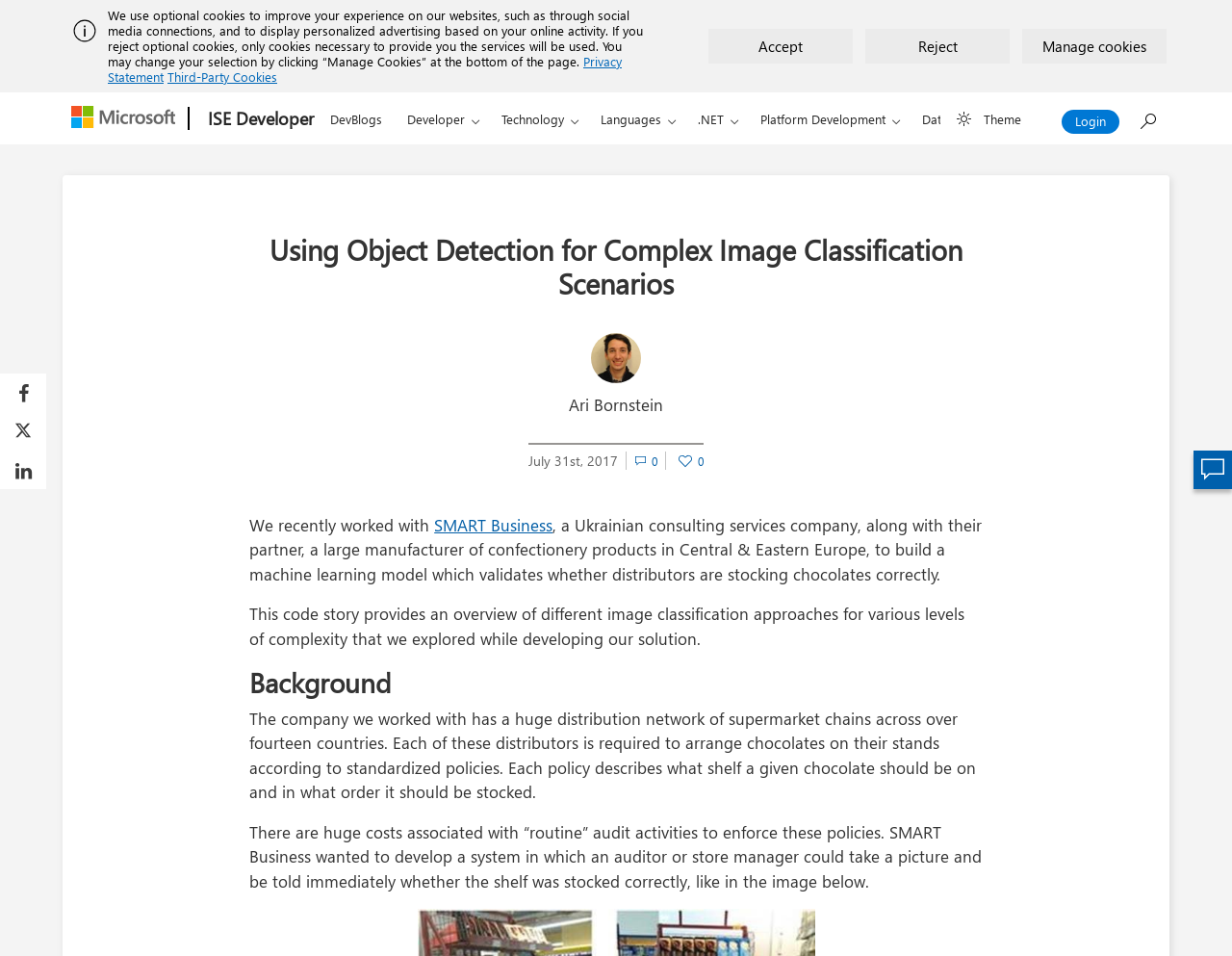Pinpoint the bounding box coordinates of the area that should be clicked to complete the following instruction: "Login to the website". The coordinates must be given as four float numbers between 0 and 1, i.e., [left, top, right, bottom].

[0.862, 0.115, 0.909, 0.14]